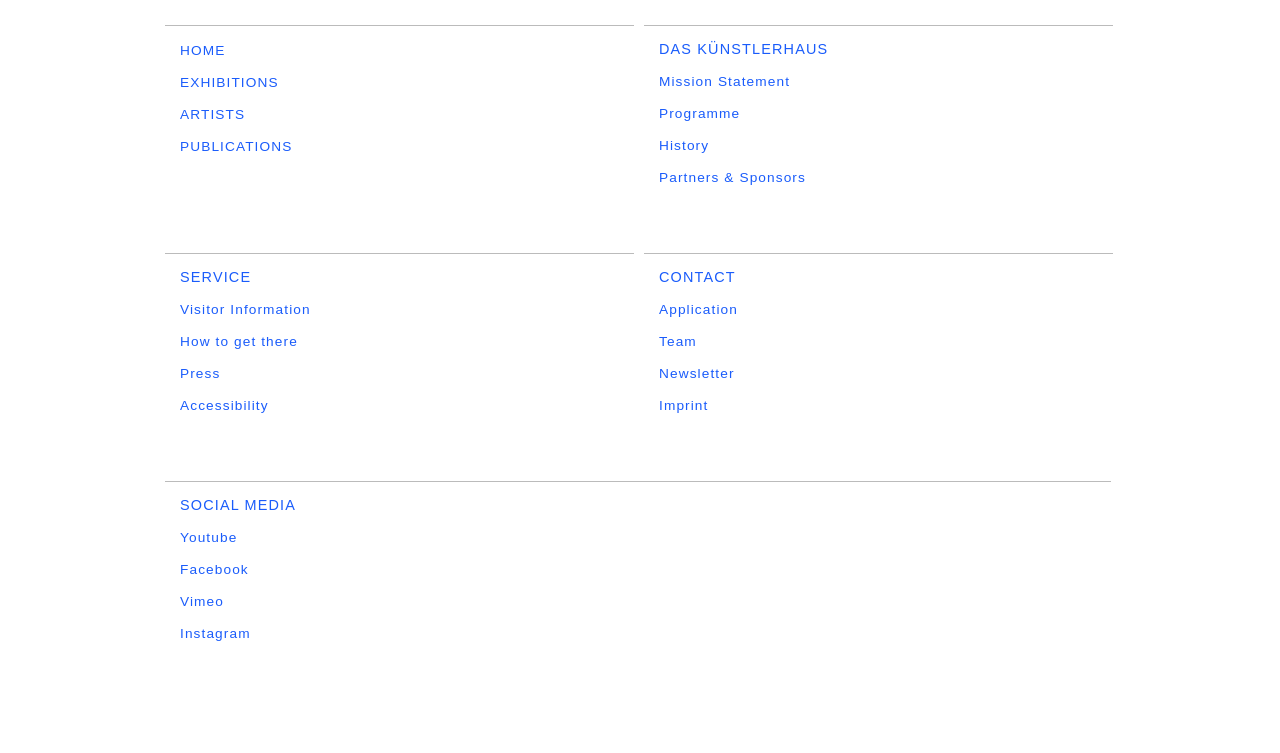Identify the bounding box of the HTML element described as: "Partners & Sponsors".

[0.515, 0.226, 0.63, 0.246]